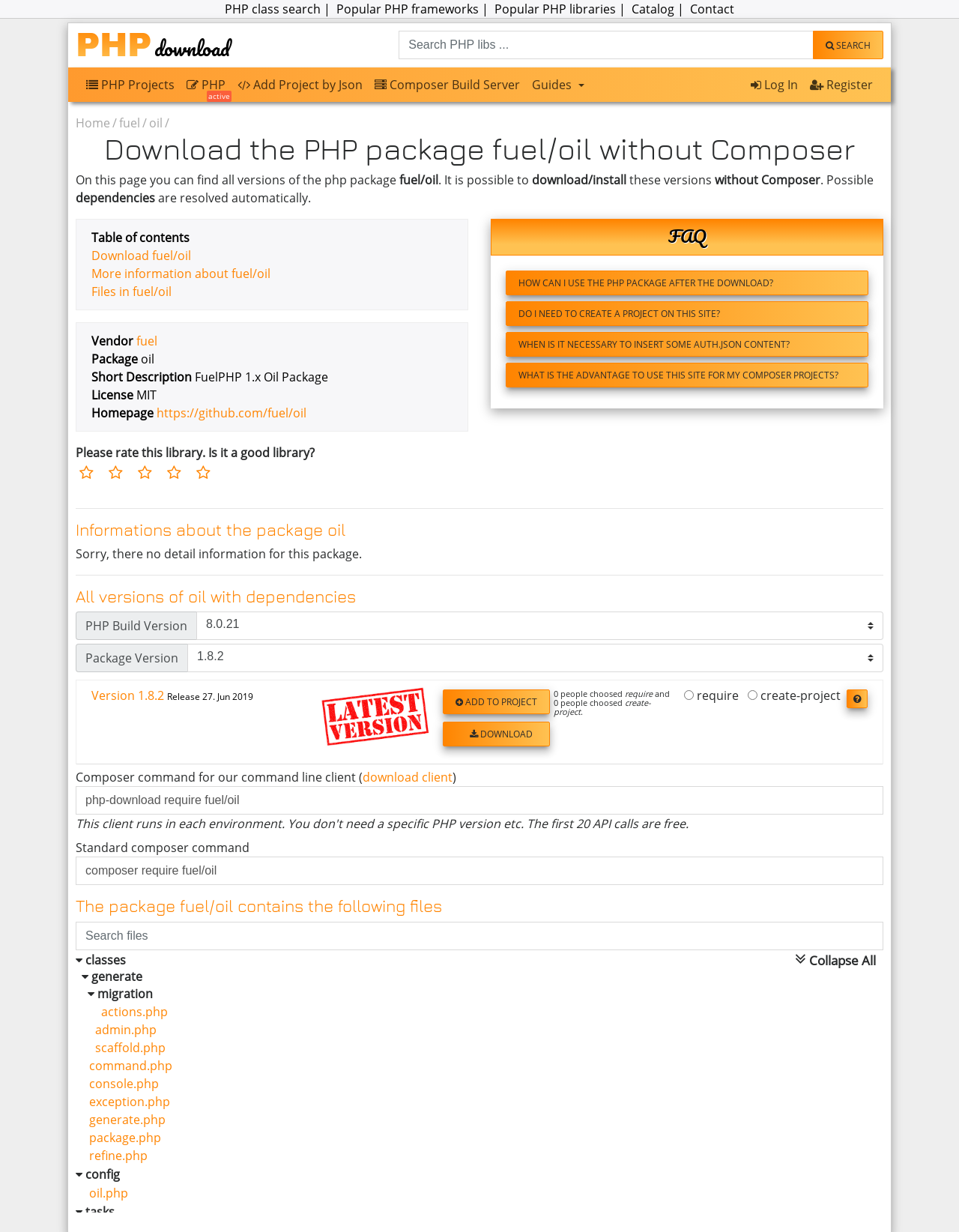Please determine the bounding box coordinates of the element to click in order to execute the following instruction: "Add to project". The coordinates should be four float numbers between 0 and 1, specified as [left, top, right, bottom].

[0.462, 0.56, 0.573, 0.58]